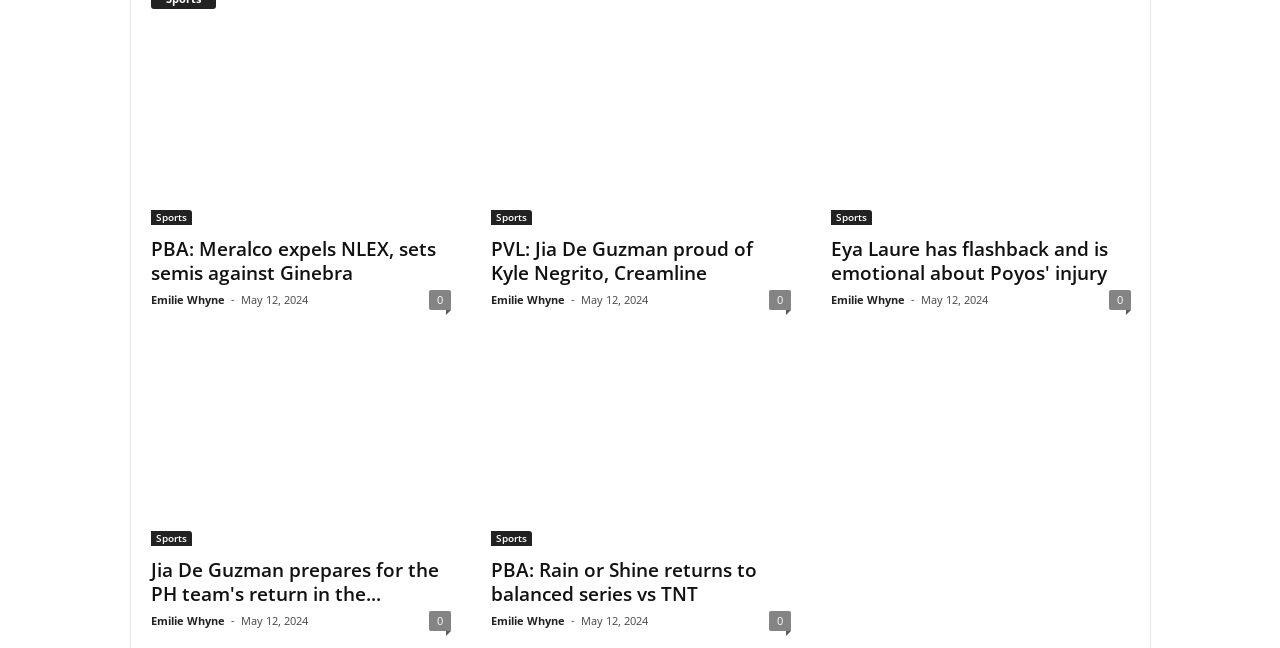Find the bounding box coordinates of the clickable area required to complete the following action: "View the article about Eya Laure has flashback and is emotional about Poyos' injury".

[0.649, 0.048, 0.883, 0.347]